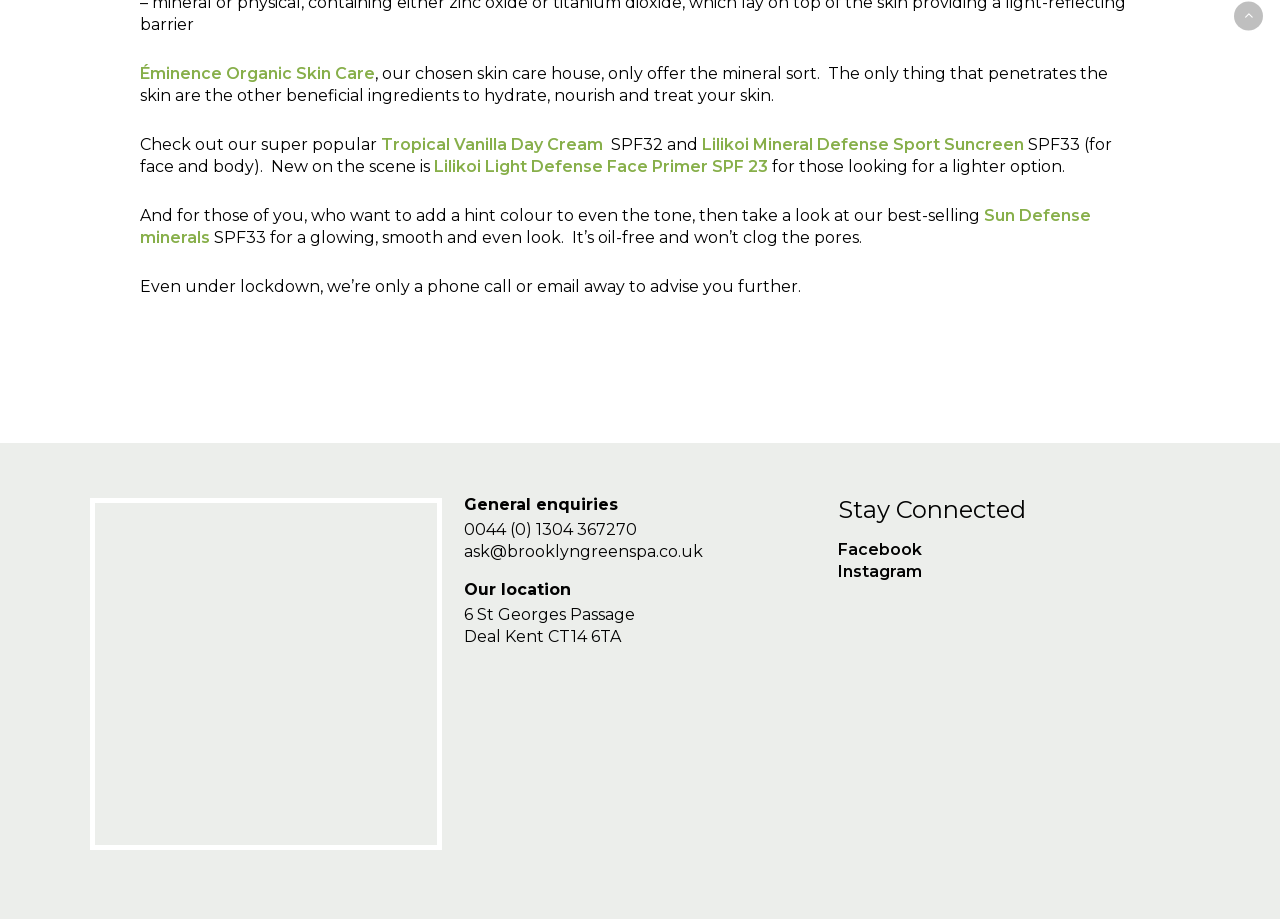Please specify the bounding box coordinates in the format (top-left x, top-left y, bottom-right x, bottom-right y), with values ranging from 0 to 1. Identify the bounding box for the UI component described as follows: Éminence Organic Skin Care

[0.109, 0.07, 0.293, 0.09]